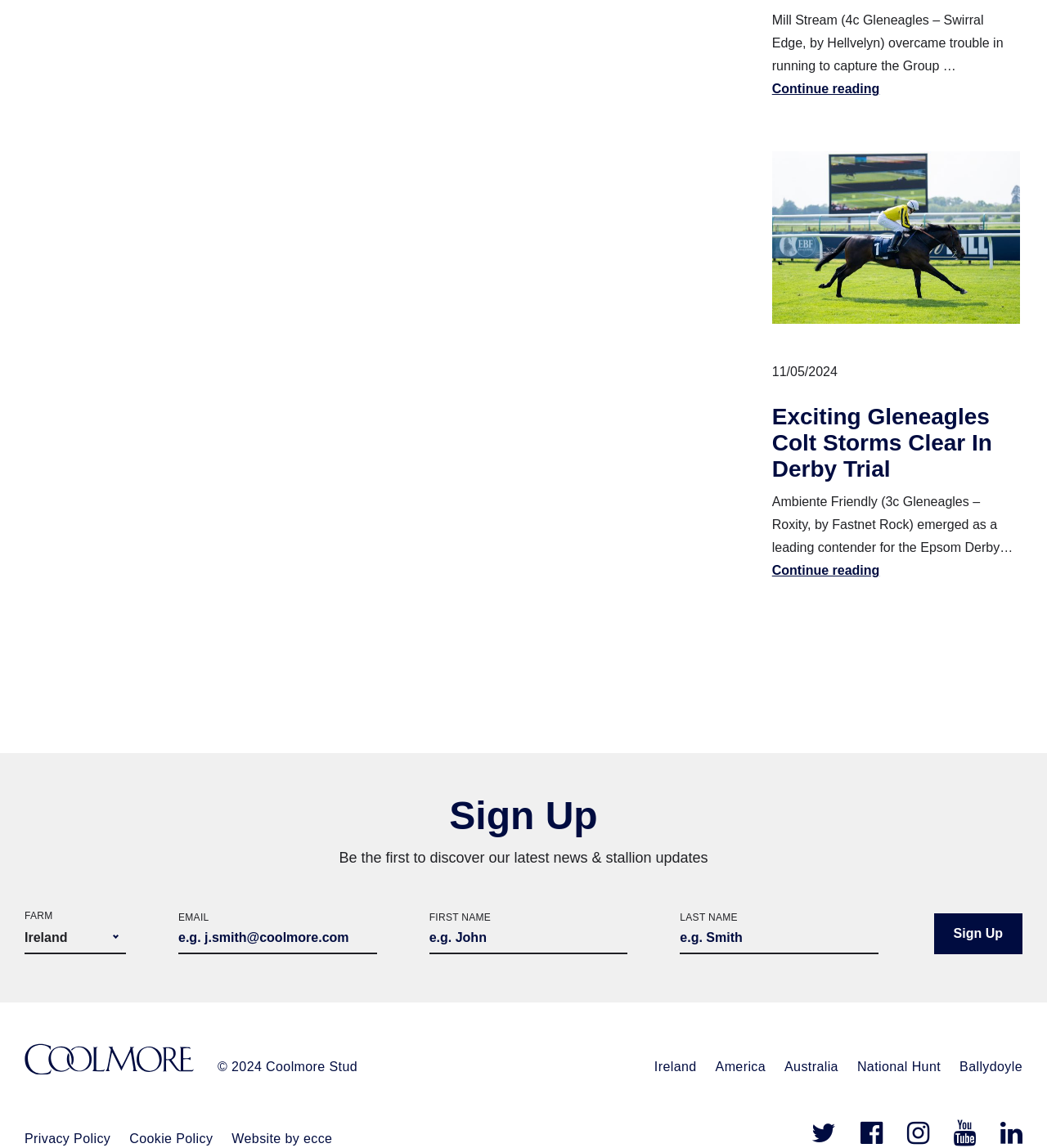Please provide the bounding box coordinates for the UI element as described: "Australia". The coordinates must be four floats between 0 and 1, represented as [left, top, right, bottom].

[0.749, 0.923, 0.801, 0.935]